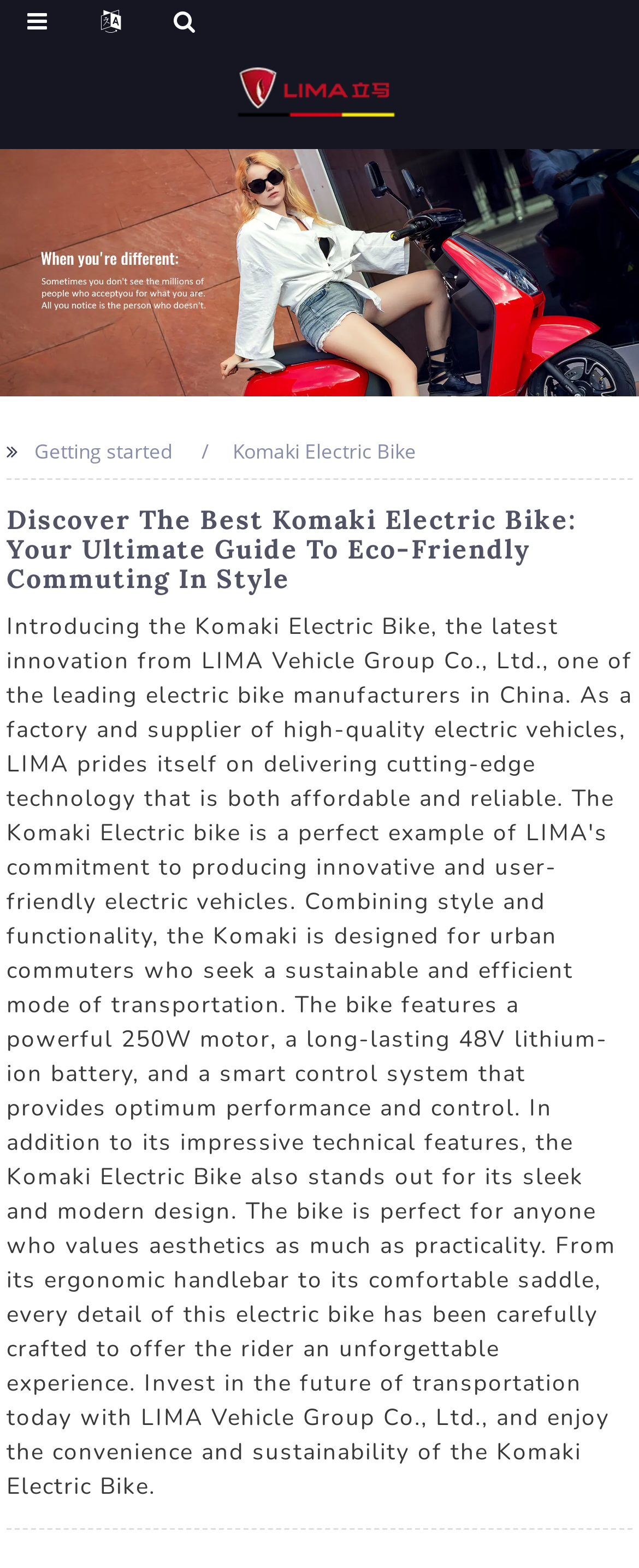Given the element description "Getting started" in the screenshot, predict the bounding box coordinates of that UI element.

[0.054, 0.279, 0.269, 0.297]